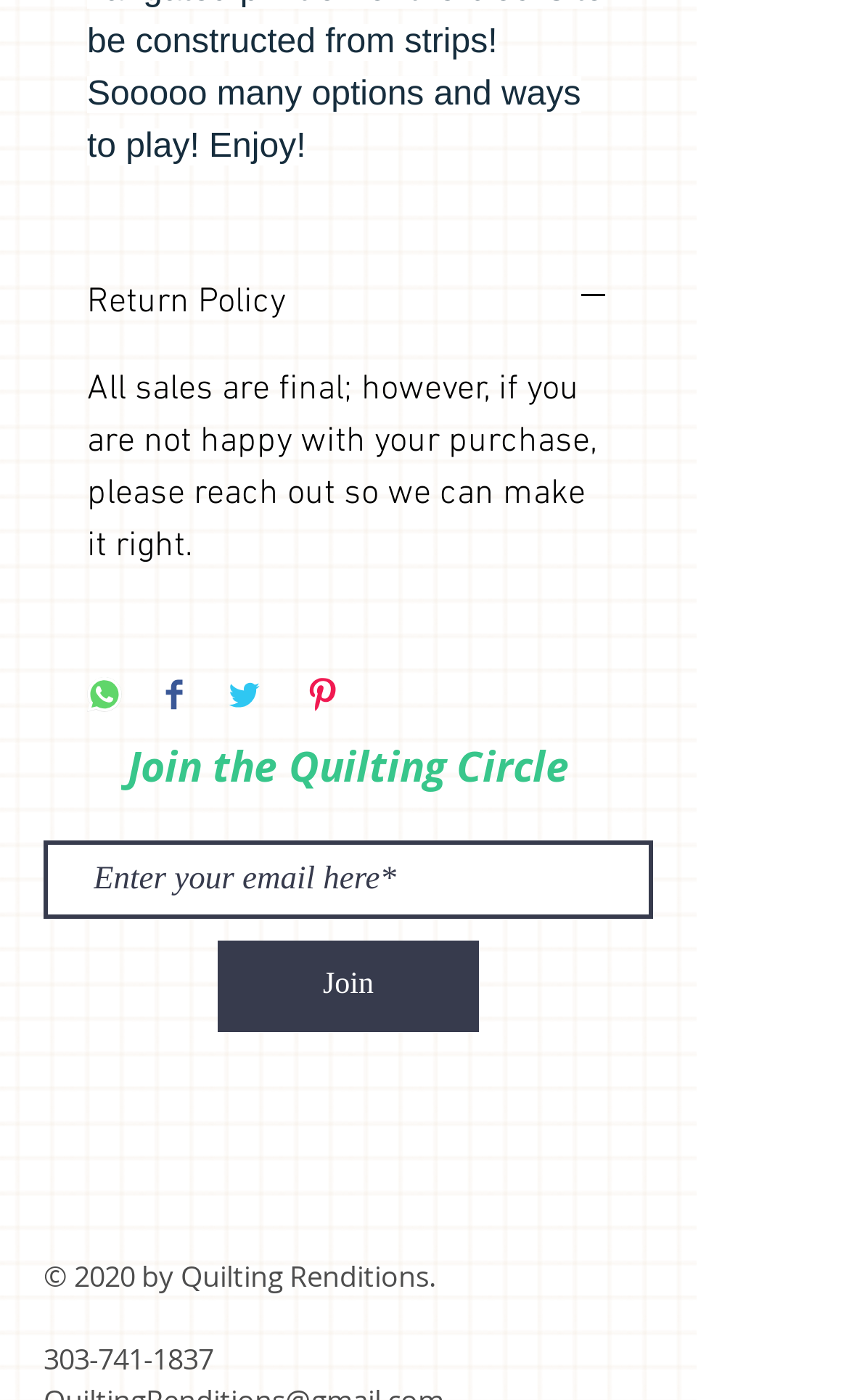What is the return policy?
Refer to the image and provide a detailed answer to the question.

The return policy is stated in the webpage as 'All sales are final; however, if you are not happy with your purchase, please reach out so we can make it right.' This implies that the website does not offer refunds or exchanges, but they are willing to make things right if the customer is not satisfied.